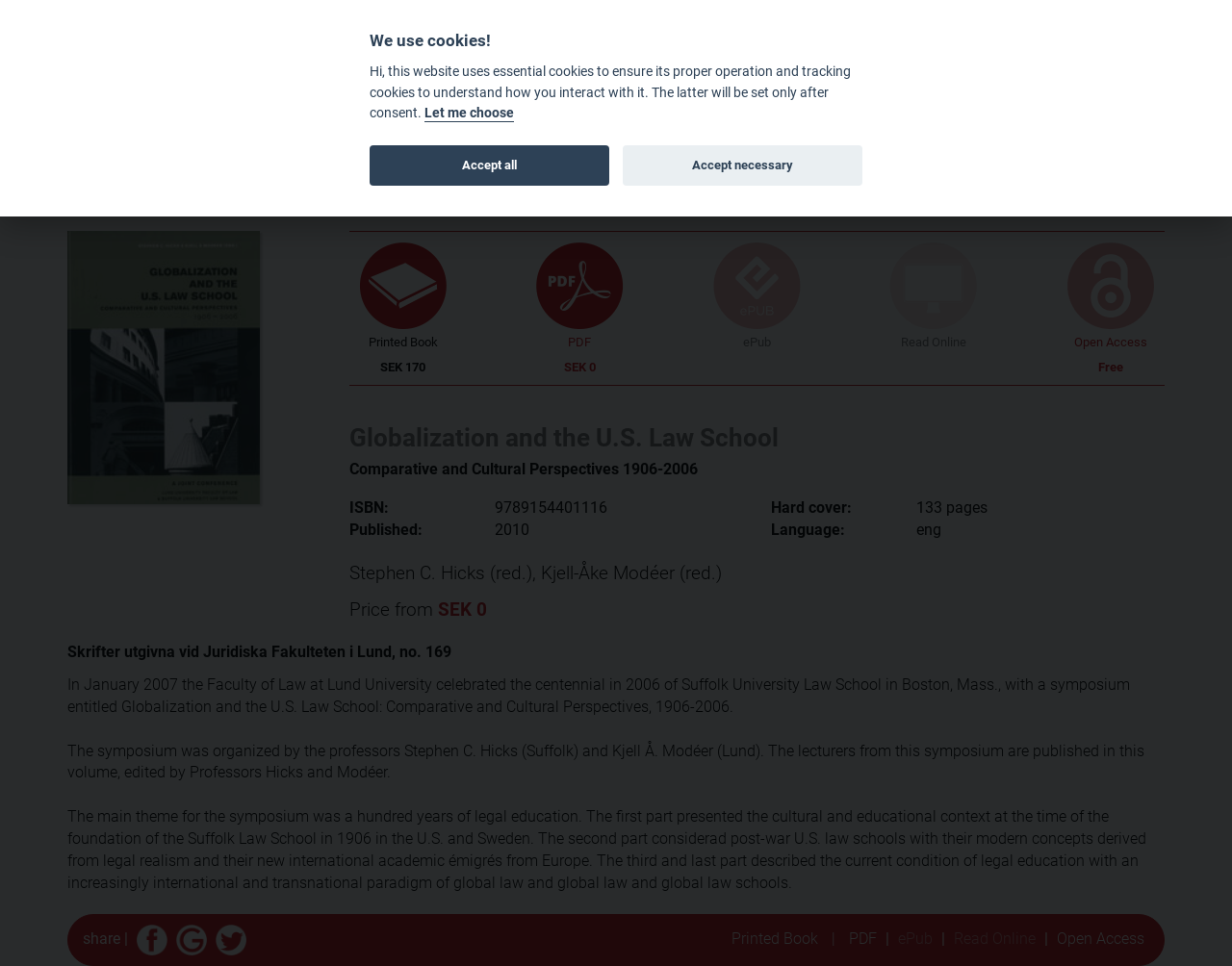Show the bounding box coordinates for the element that needs to be clicked to execute the following instruction: "Buy the printed book". Provide the coordinates in the form of four float numbers between 0 and 1, i.e., [left, top, right, bottom].

[0.291, 0.25, 0.363, 0.342]